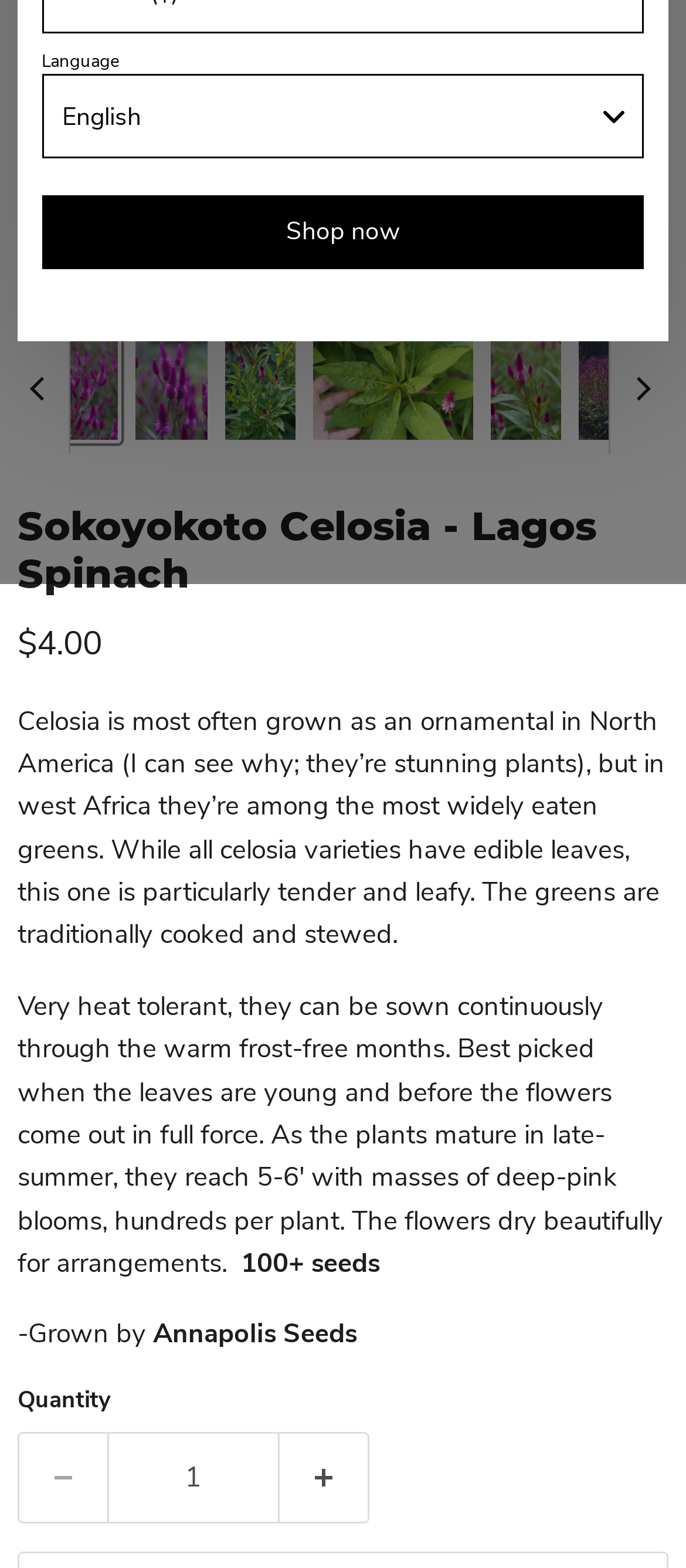Using the element description: "orbe.app", determine the bounding box coordinates. The coordinates should be in the format [left, top, right, bottom], with values between 0 and 1.

[0.526, 0.177, 0.646, 0.195]